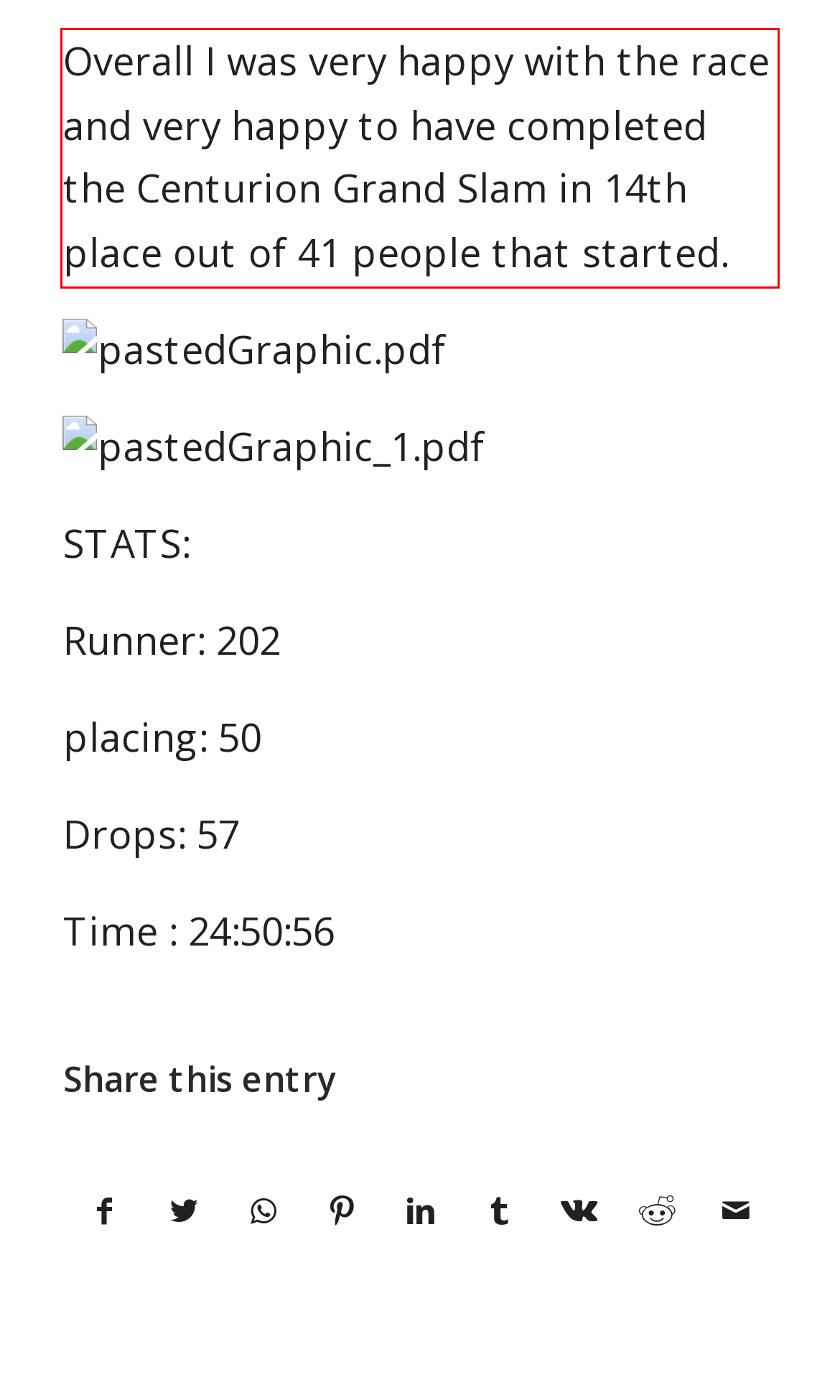Using the webpage screenshot, recognize and capture the text within the red bounding box.

Overall I was very happy with the race and very happy to have completed the Centurion Grand Slam in 14th place out of 41 people that started.